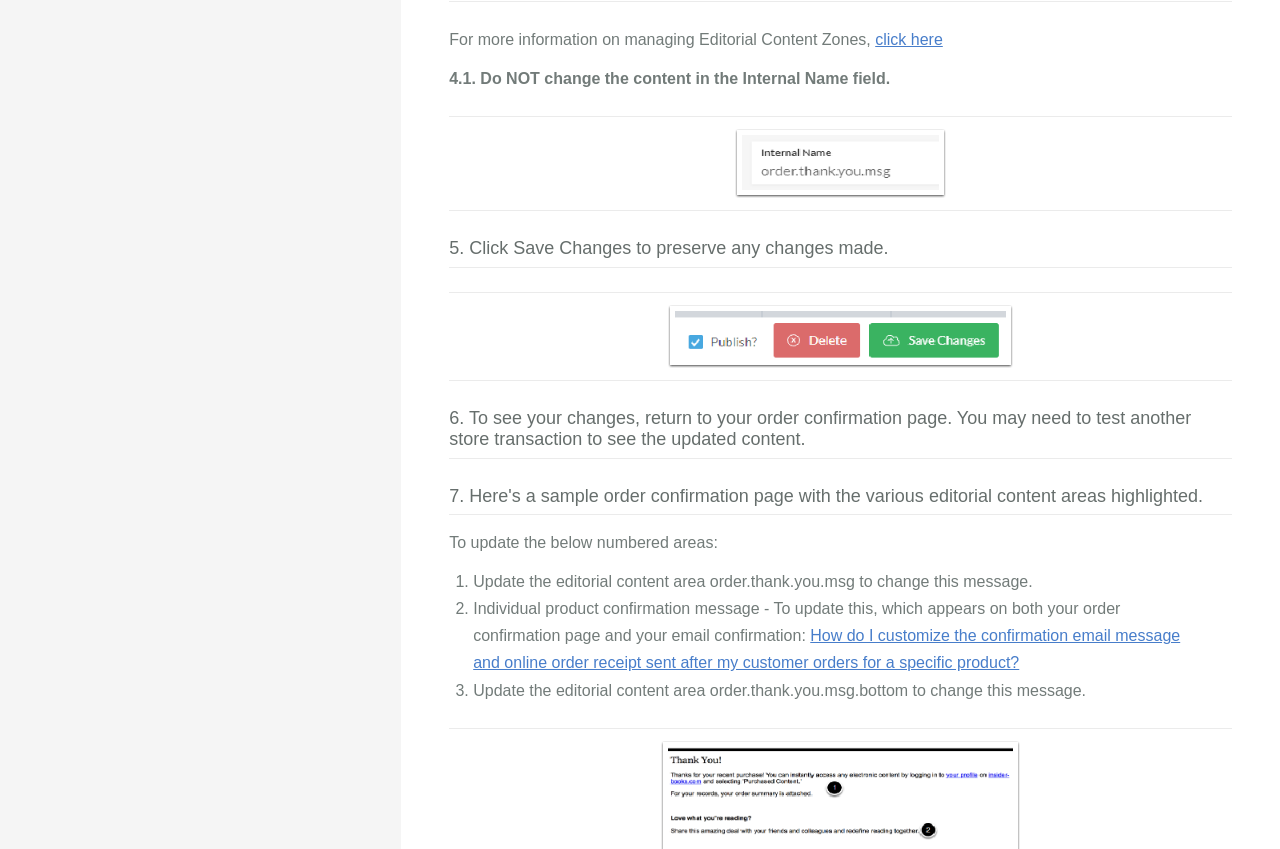Refer to the image and answer the question with as much detail as possible: Where can I find more information on managing Editorial Content Zones?

The webpage provides a link that says 'For more information on managing Editorial Content Zones, click here.' This link likely leads to a page with more information on managing Editorial Content Zones.